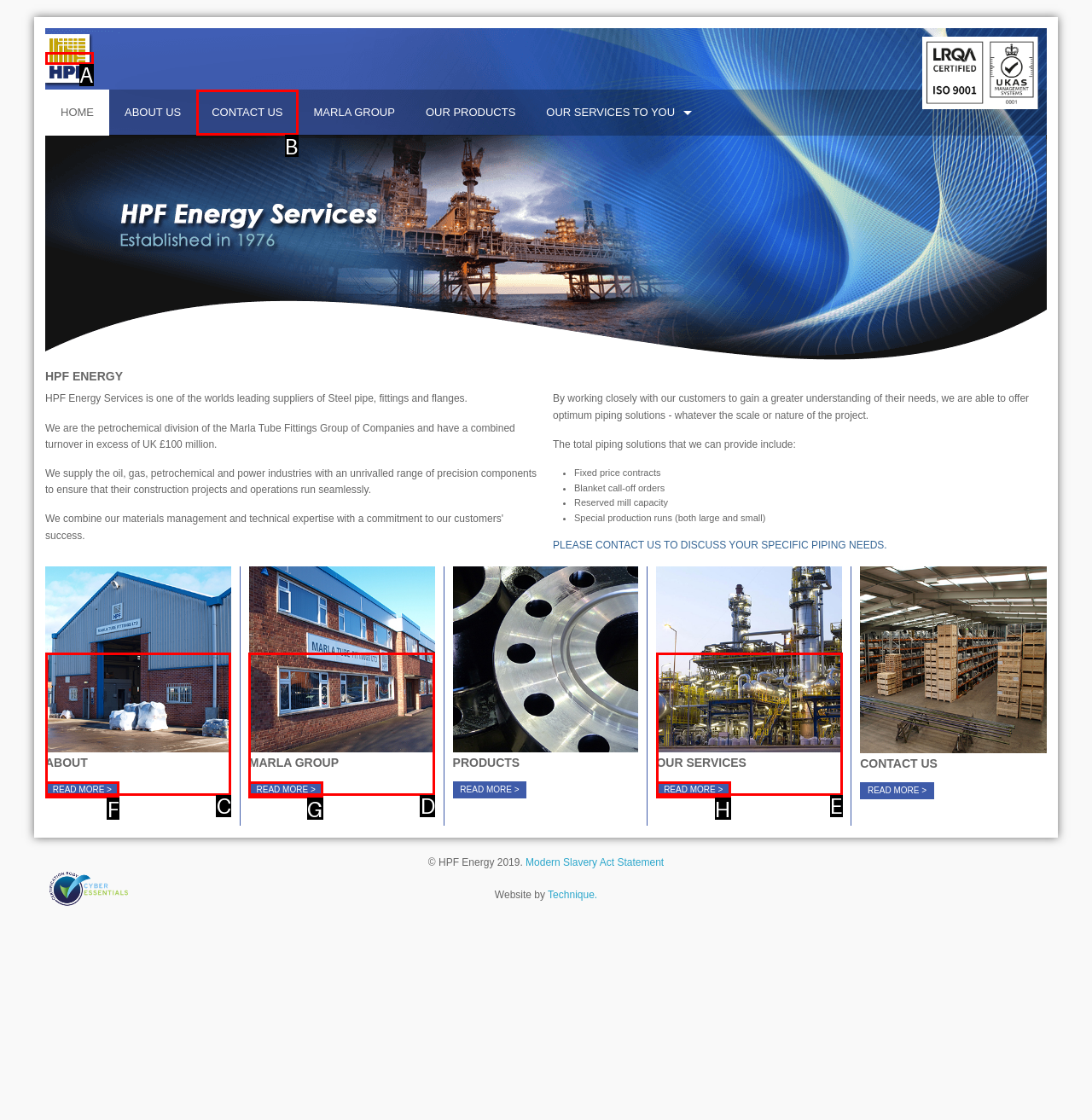Select the letter of the element you need to click to complete this task: Click the CONTACT US link
Answer using the letter from the specified choices.

B